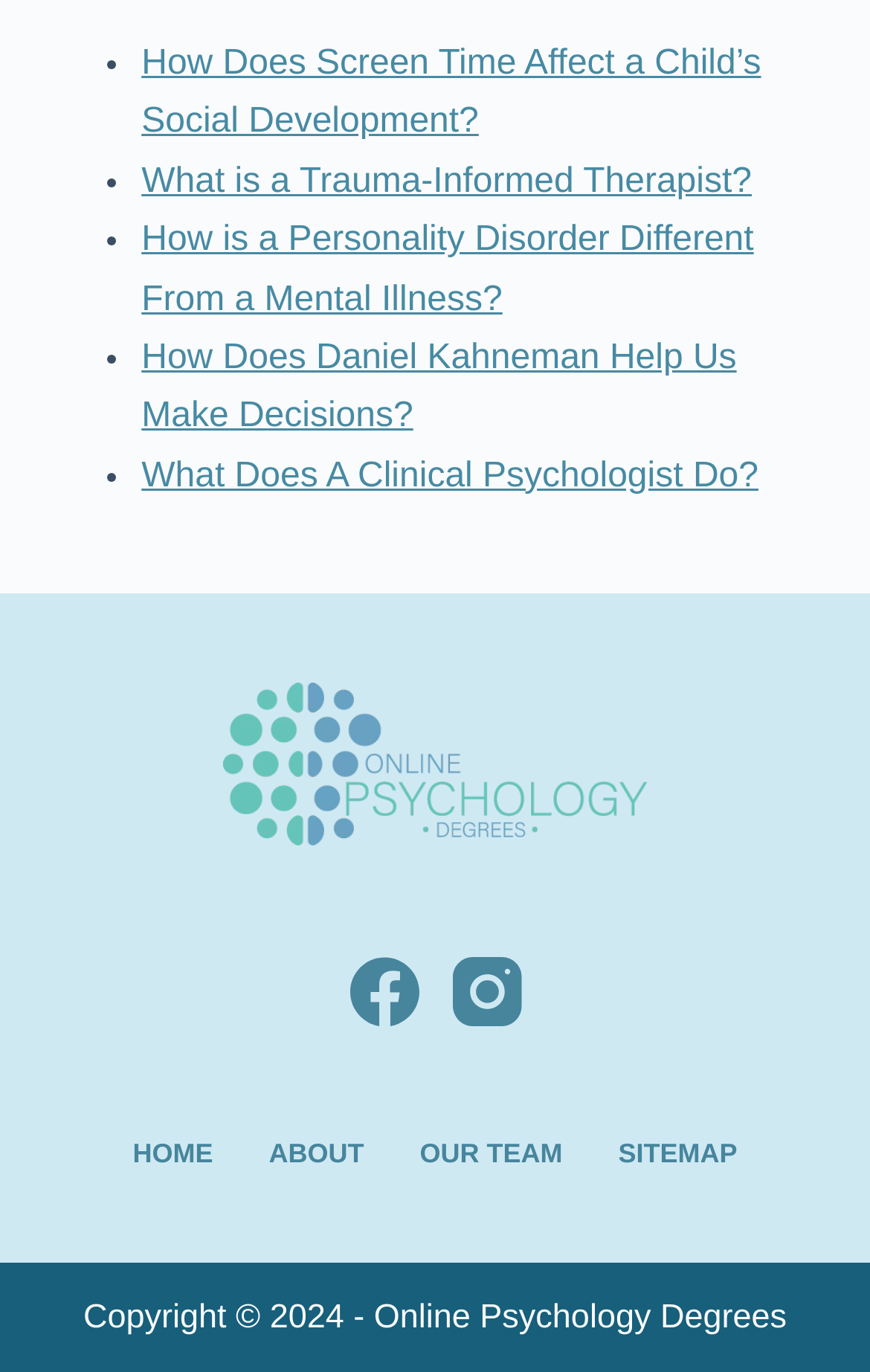Provide the bounding box coordinates of the section that needs to be clicked to accomplish the following instruction: "Click on the link about screen time affecting a child's social development."

[0.163, 0.033, 0.875, 0.103]